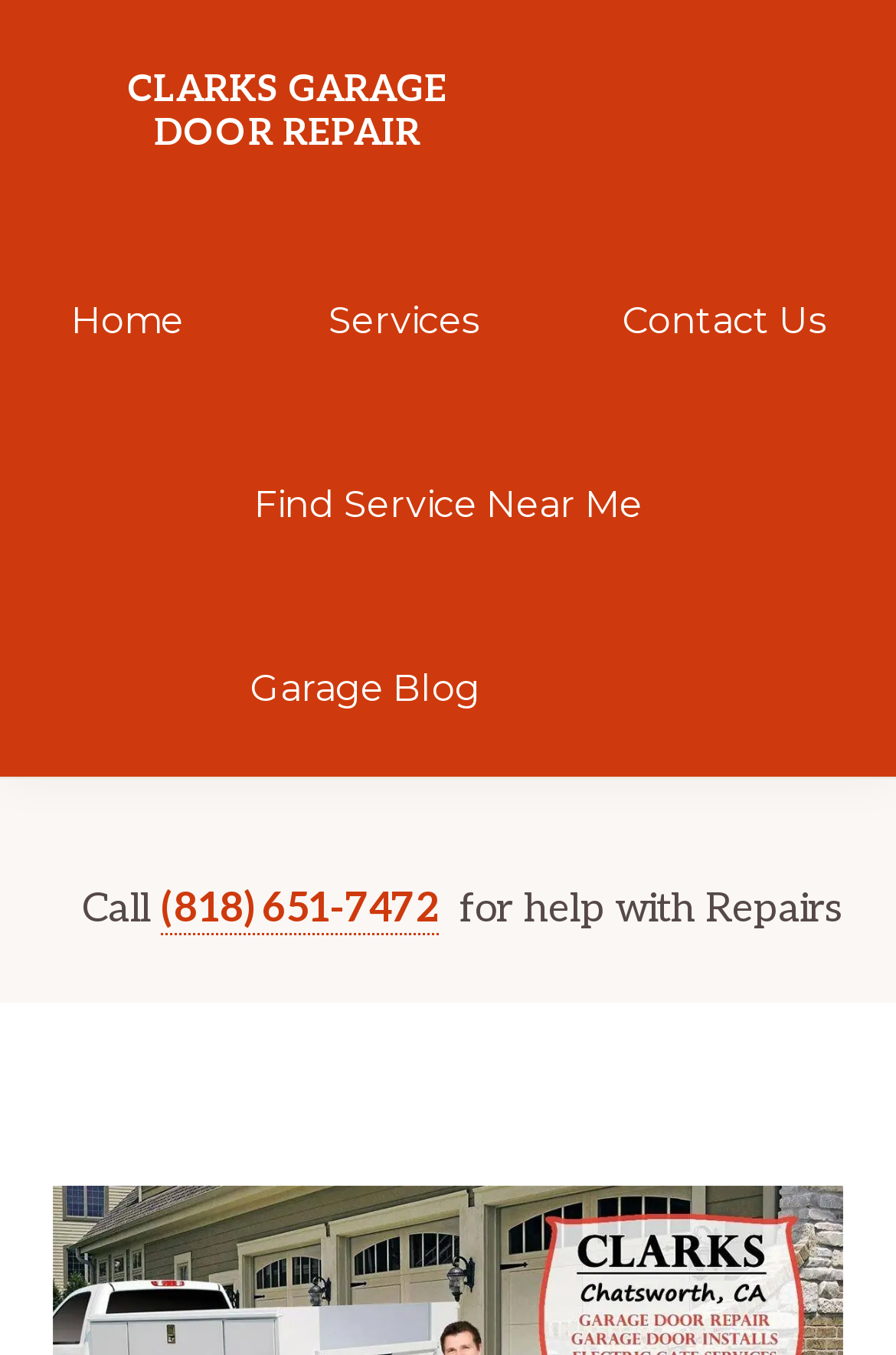What is the phone number for garage door repair?
Based on the visual information, provide a detailed and comprehensive answer.

The phone number can be found in the heading element 'Call (818) 651-7472' and also as a link '(818) 651-7472' which is a part of the heading.